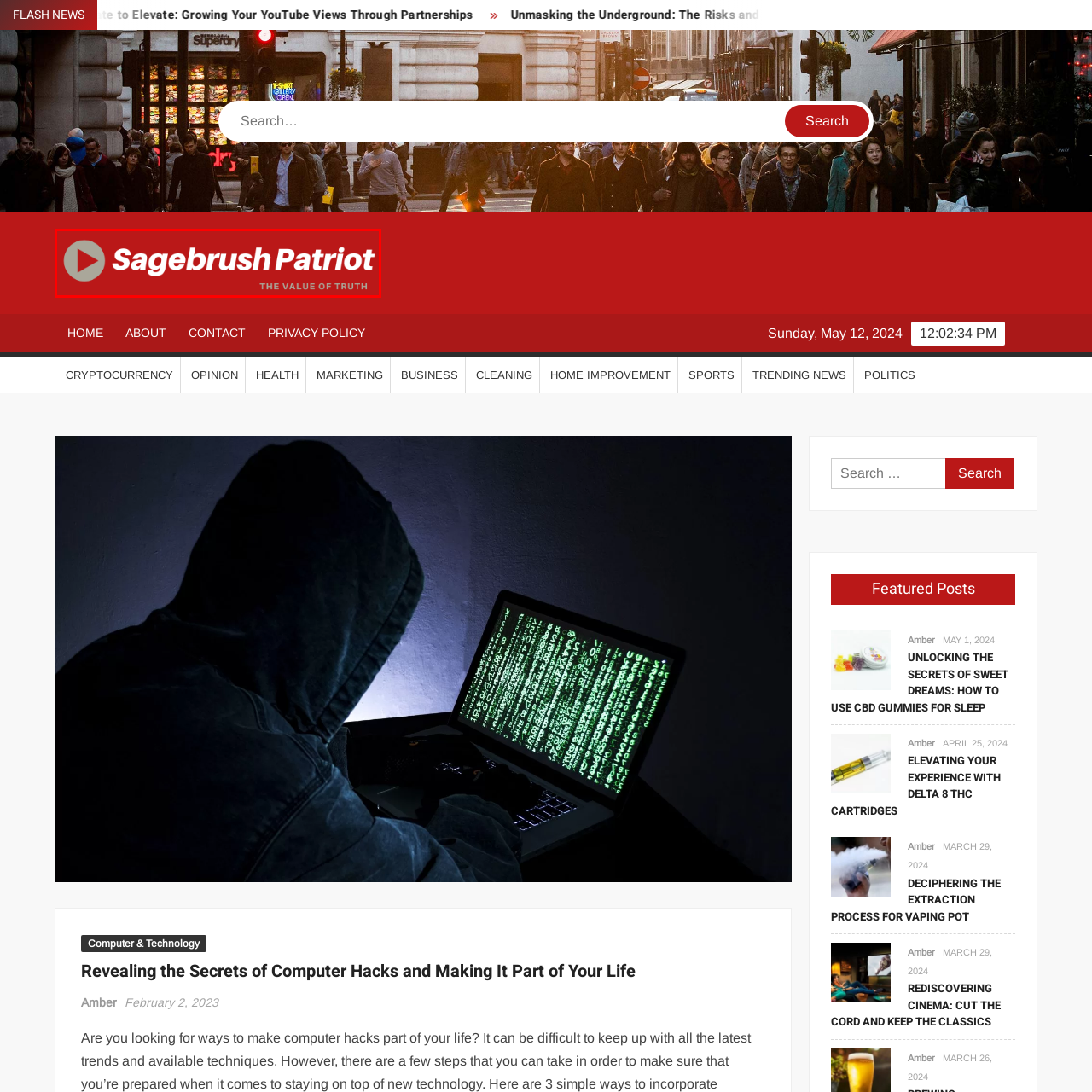Inspect the image surrounded by the red border and give a one-word or phrase answer to the question:
What does the play button icon symbolize?

dynamic and engaging nature